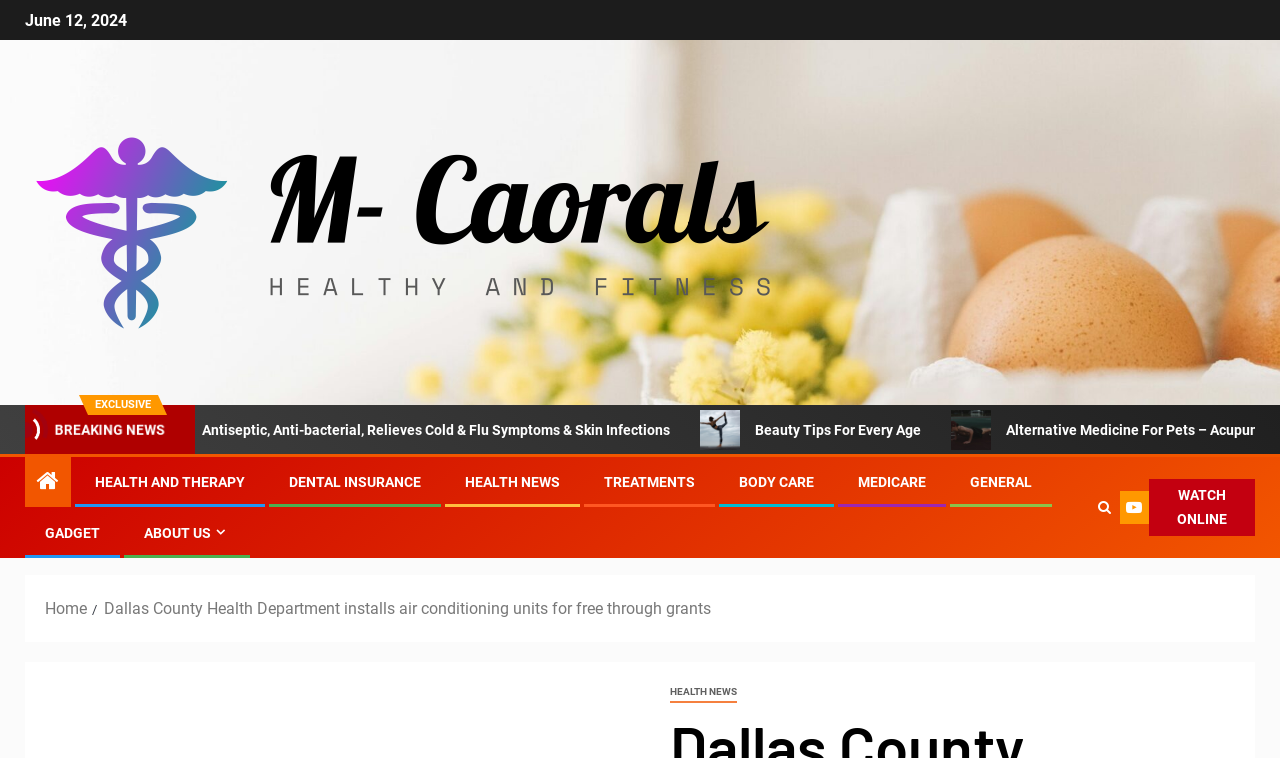Find the bounding box coordinates for the area you need to click to carry out the instruction: "Go to home page". The coordinates should be four float numbers between 0 and 1, indicated as [left, top, right, bottom].

[0.035, 0.79, 0.068, 0.815]